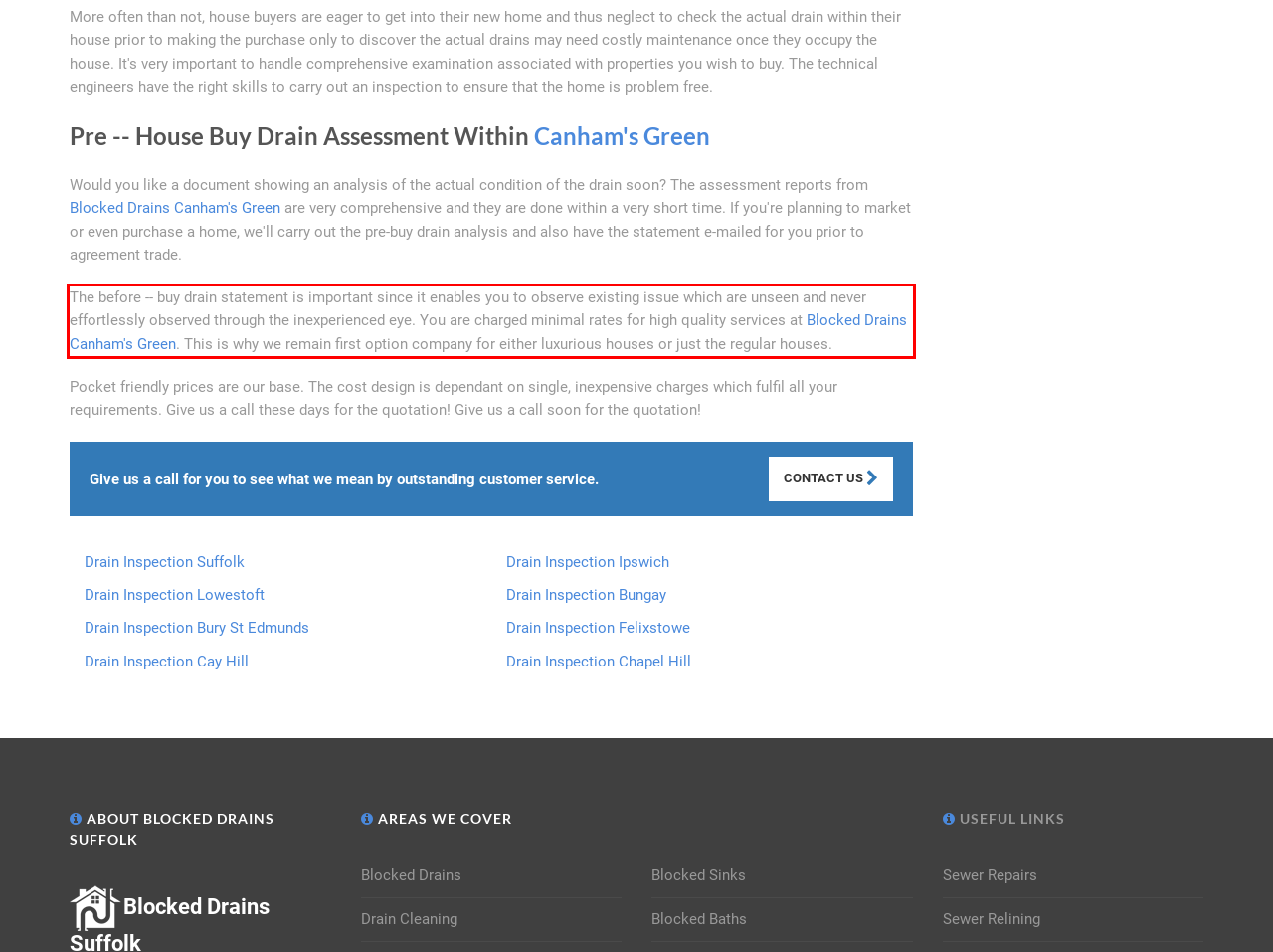Analyze the screenshot of a webpage where a red rectangle is bounding a UI element. Extract and generate the text content within this red bounding box.

The before -- buy drain statement is important since it enables you to observe existing issue which are unseen and never effortlessly observed through the inexperienced eye. You are charged minimal rates for high quality services at Blocked Drains Canham's Green. This is why we remain first option company for either luxurious houses or just the regular houses.